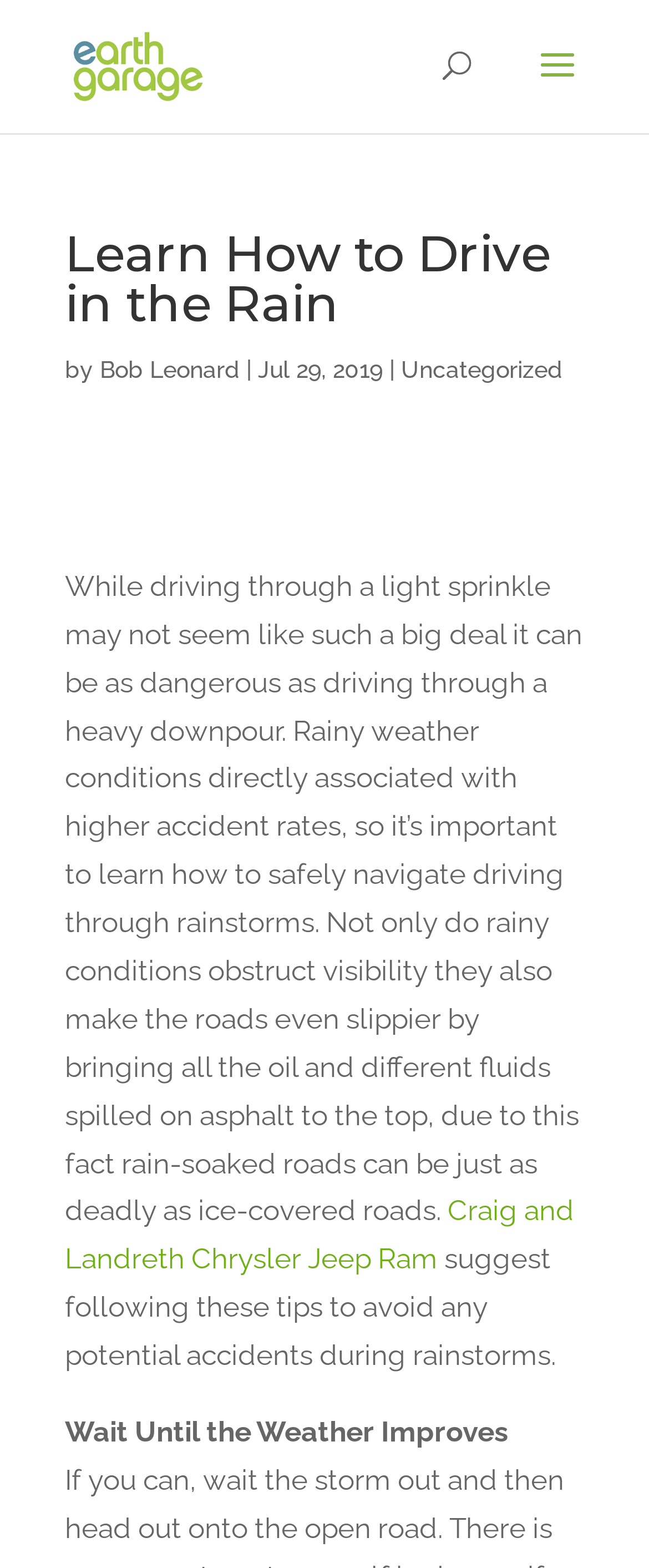What is the main topic of the article?
Please answer the question as detailed as possible.

The main topic of the article can be inferred from the heading 'Learn How to Drive in the Rain' and the content of the article, which discusses the dangers of driving in rainy weather and provides tips for safe driving.